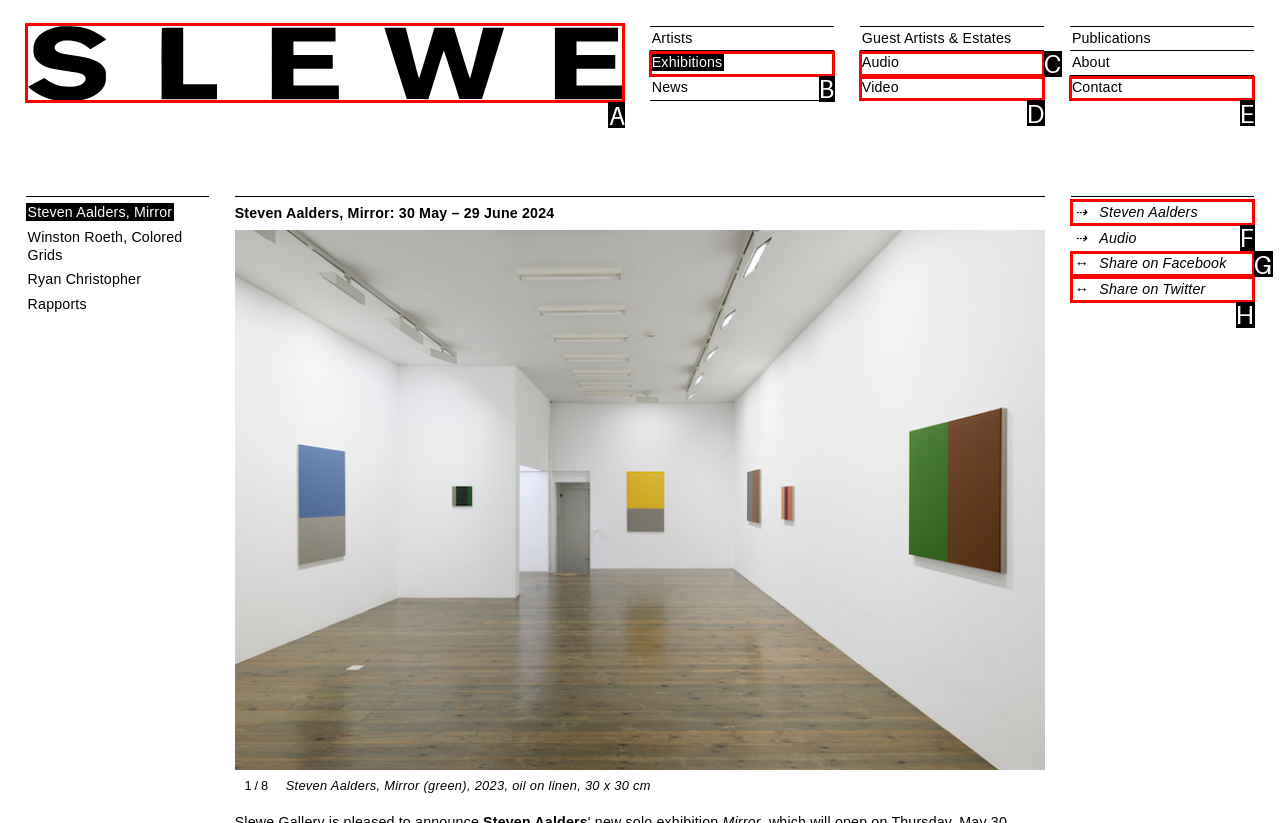Point out the HTML element I should click to achieve the following task: go to home page Provide the letter of the selected option from the choices.

A